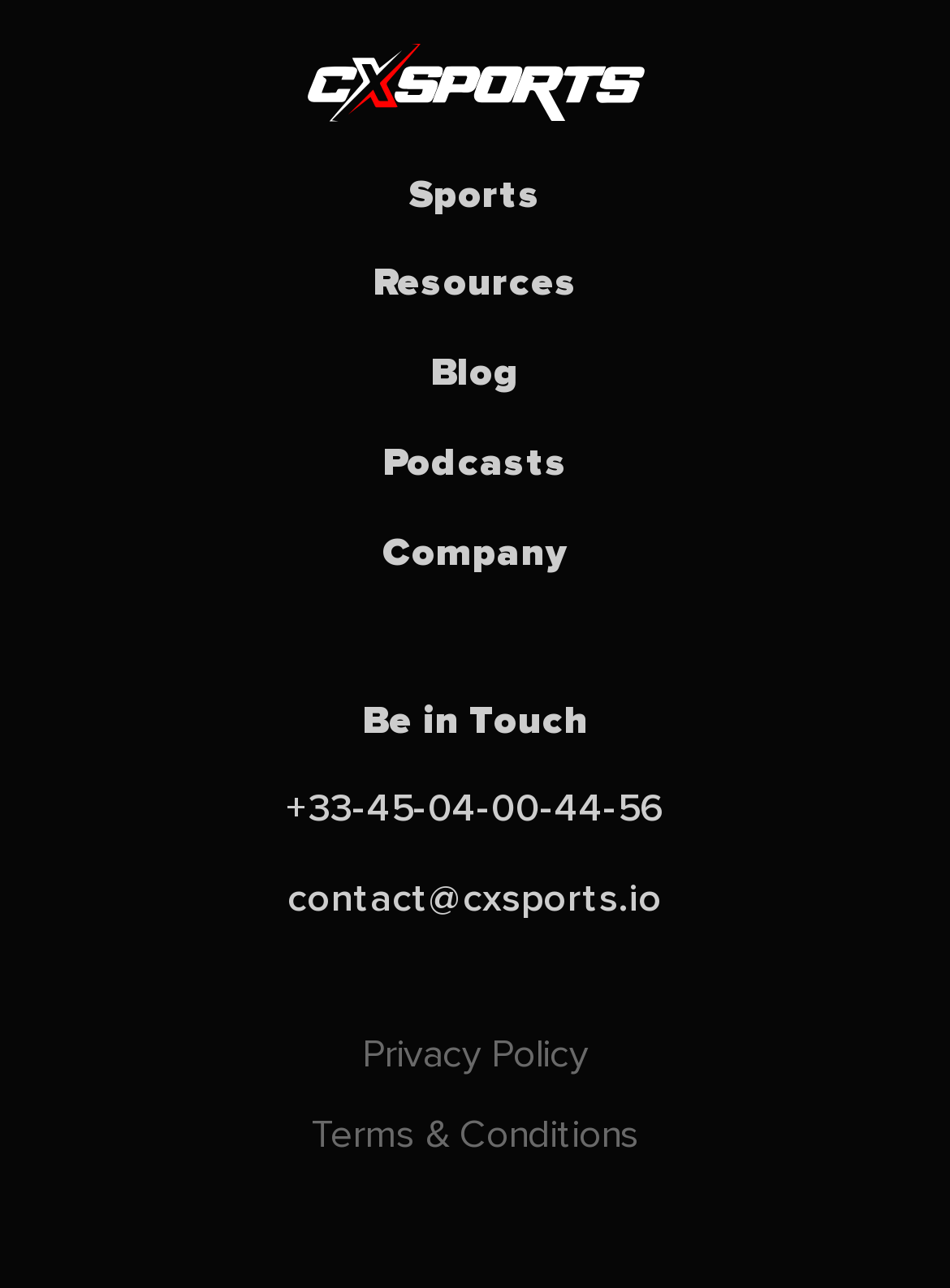Identify the bounding box coordinates necessary to click and complete the given instruction: "Check the Company page".

[0.403, 0.402, 0.597, 0.457]